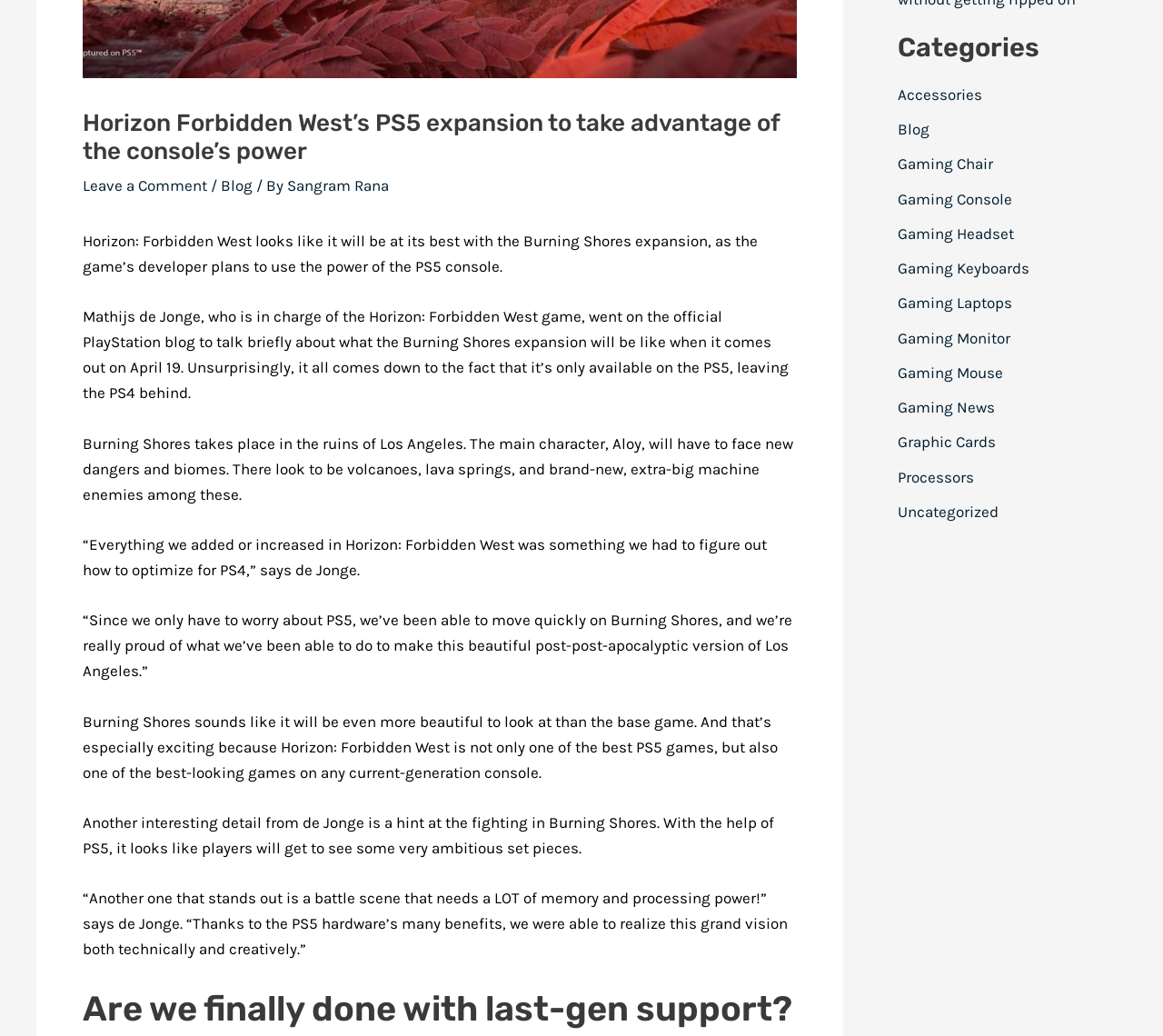Given the element description "Leave a Comment", identify the bounding box of the corresponding UI element.

[0.071, 0.171, 0.178, 0.188]